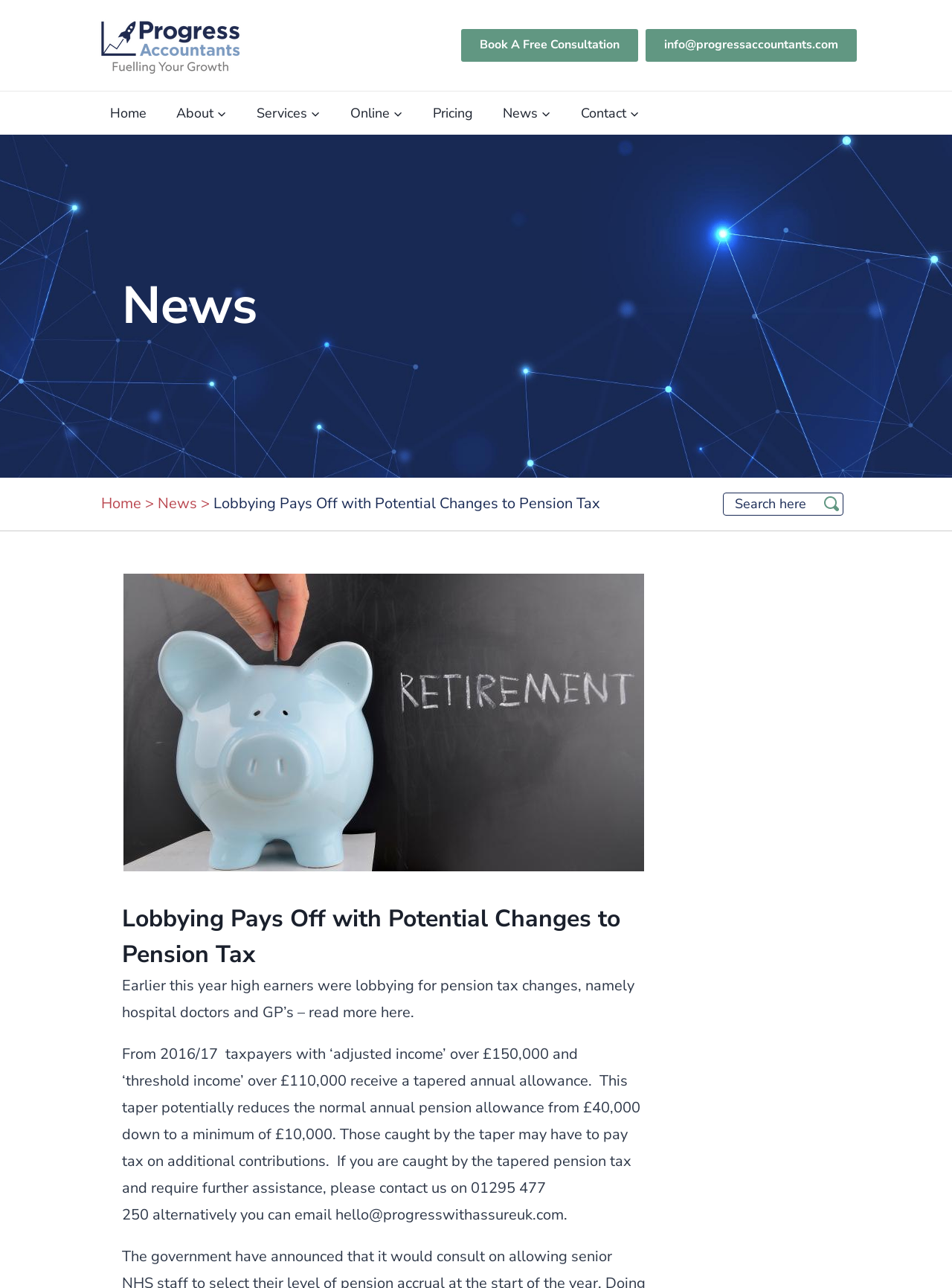How can someone contact the accountants for assistance?
Use the screenshot to answer the question with a single word or phrase.

Phone or email